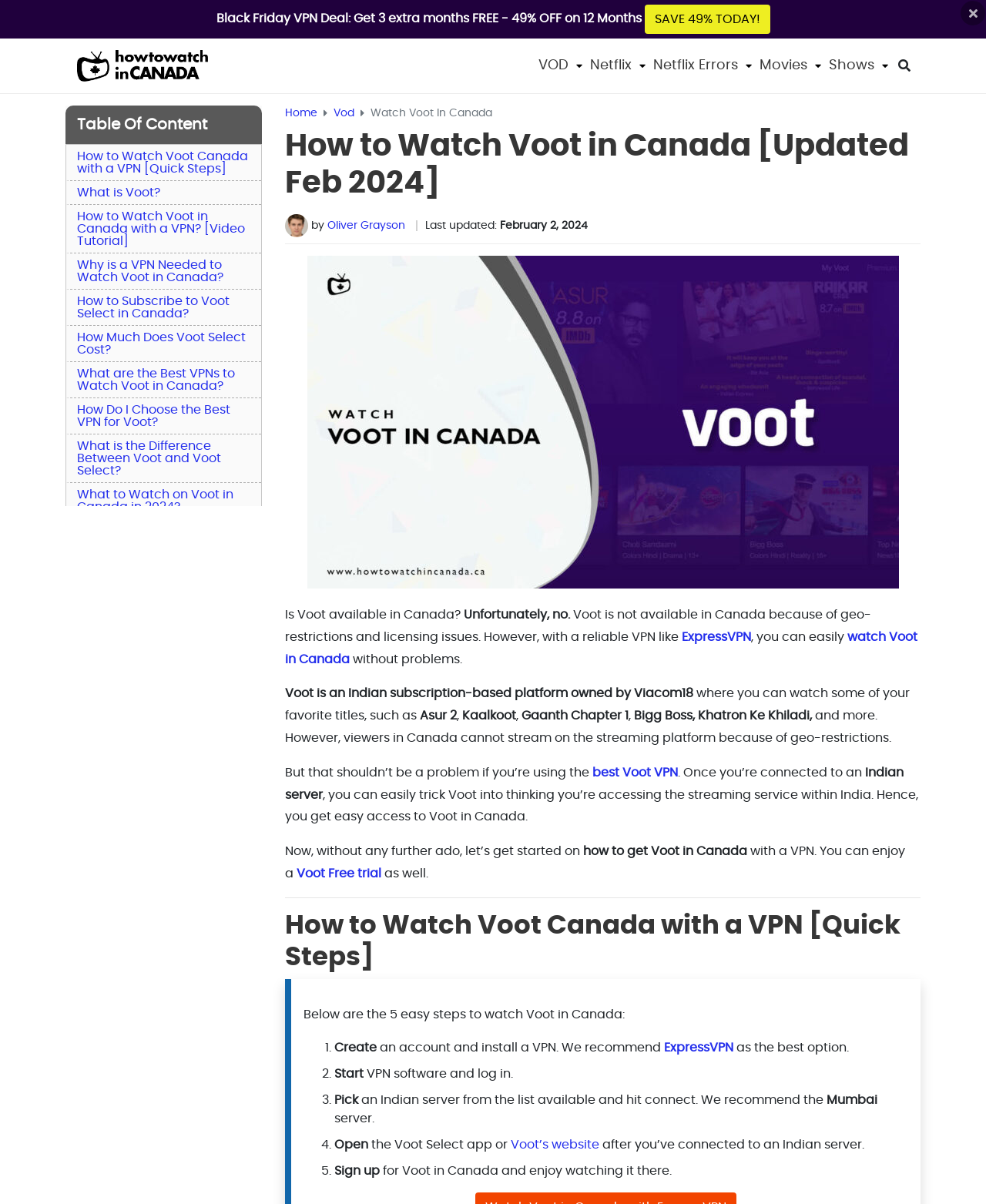Provide a brief response to the question using a single word or phrase: 
How many steps are there to watch Voot in Canada with a VPN?

5